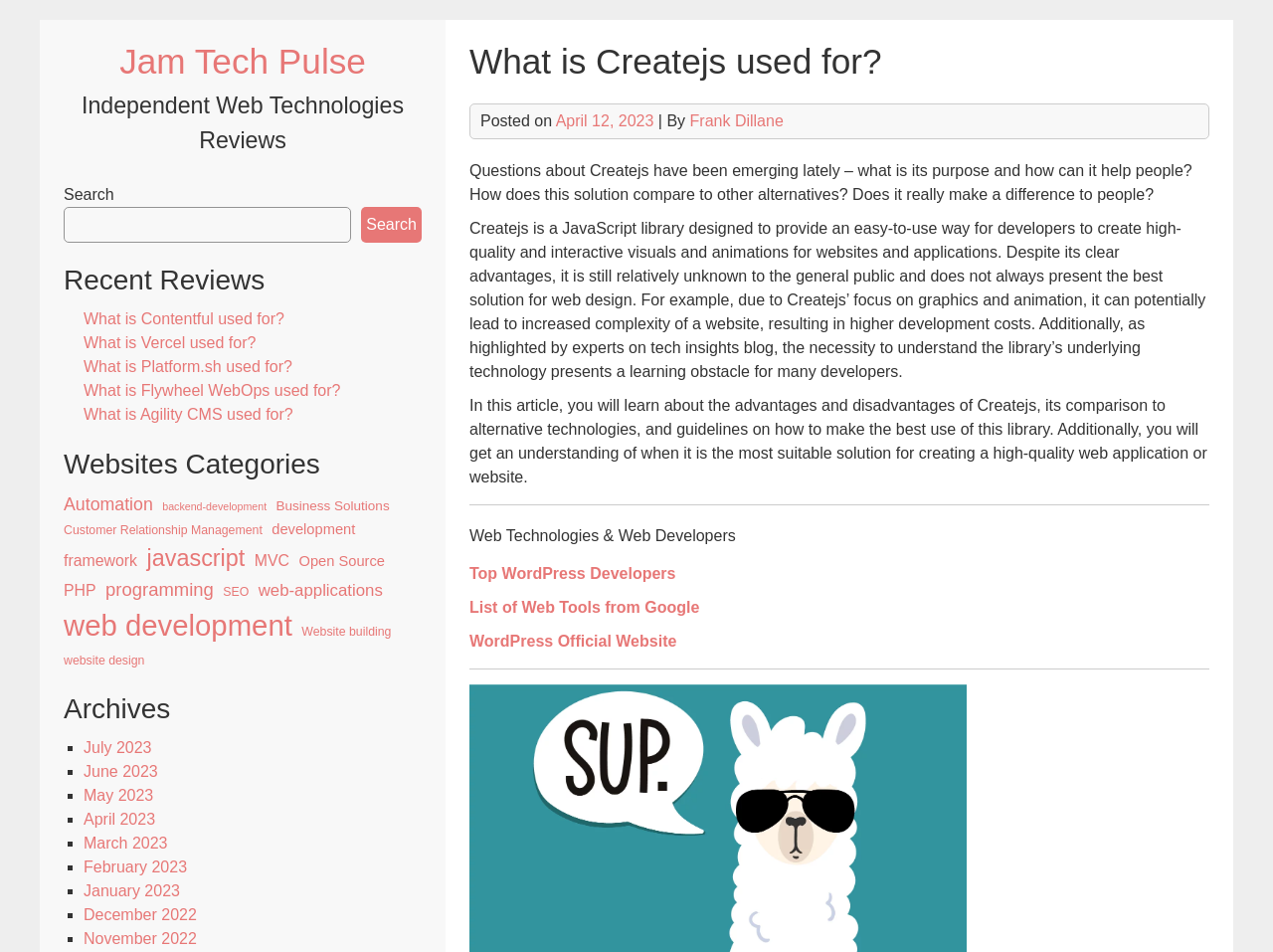Please identify the coordinates of the bounding box for the clickable region that will accomplish this instruction: "View the archives for July 2023".

[0.066, 0.776, 0.119, 0.794]